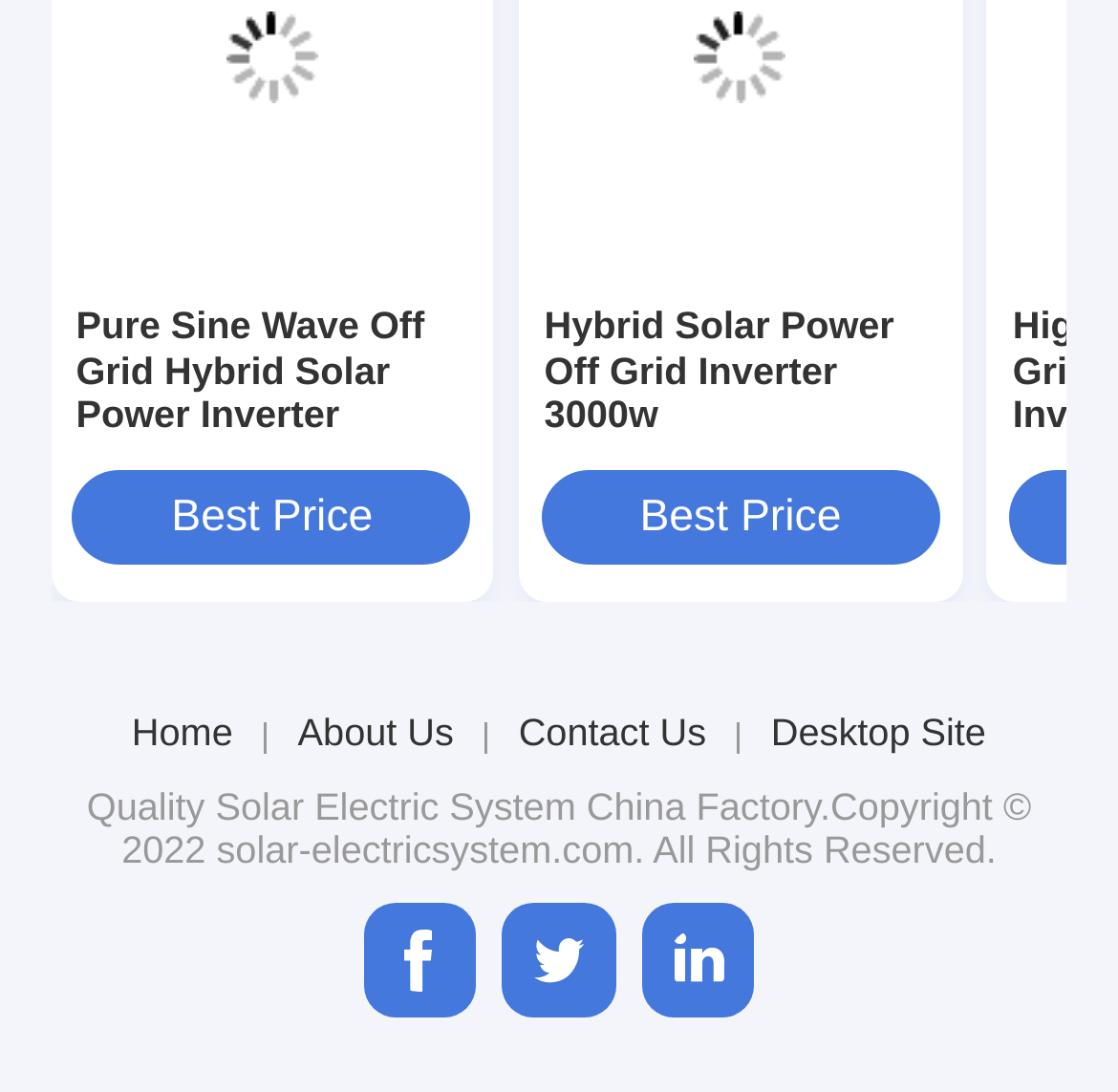Using the given element description, provide the bounding box coordinates (top-left x, top-left y, bottom-right x, bottom-right y) for the corresponding UI element in the screenshot: About Us

[0.266, 0.65, 0.406, 0.691]